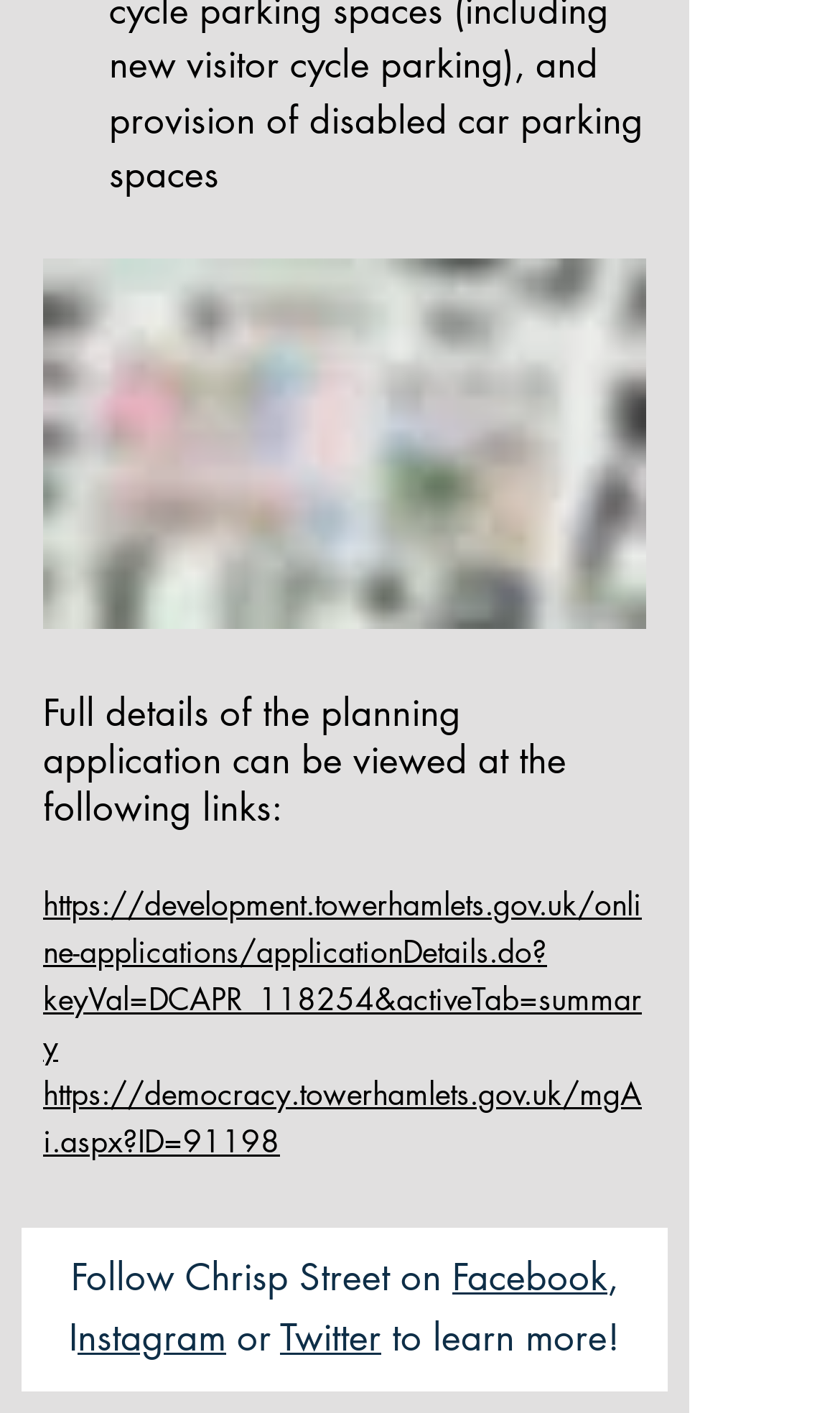Provide a short answer using a single word or phrase for the following question: 
What is the purpose of the webpage?

To provide planning application details